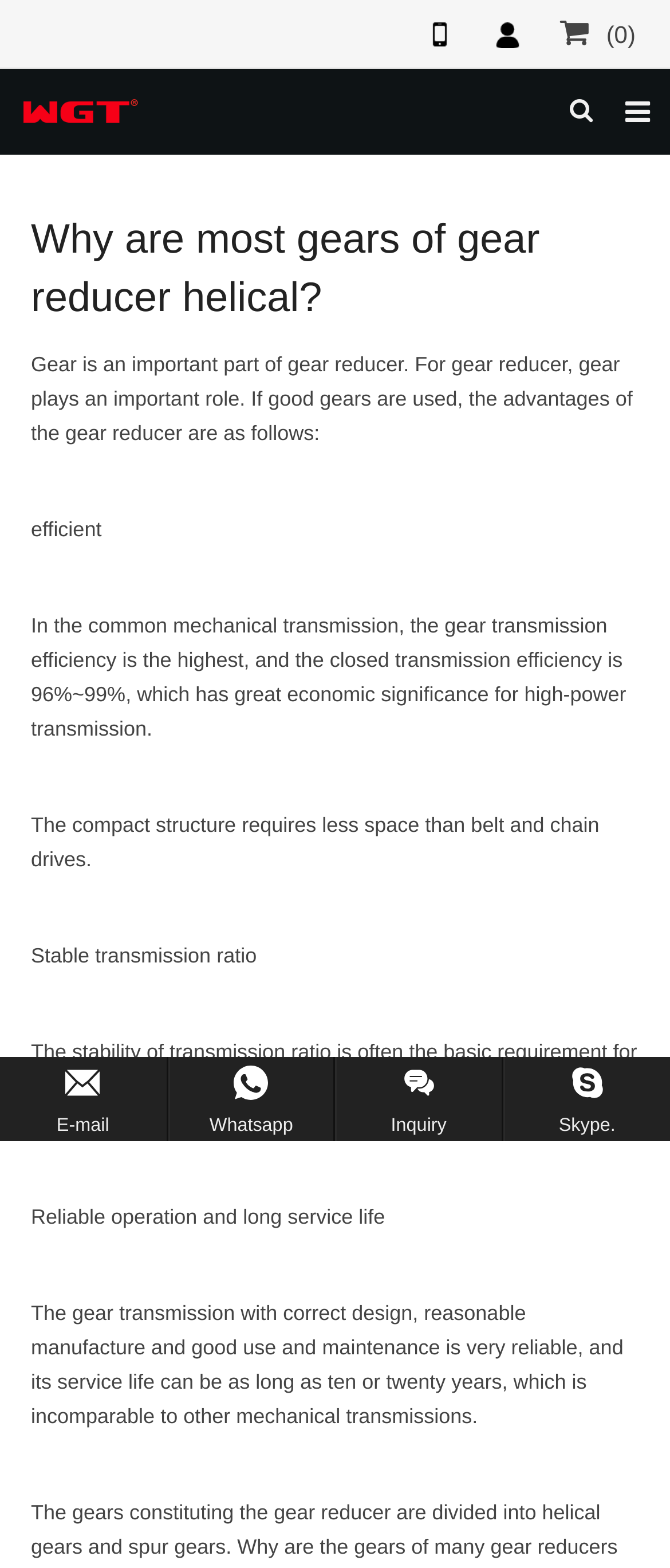Please identify the coordinates of the bounding box that should be clicked to fulfill this instruction: "Click the 'HOME' link".

[0.009, 0.099, 0.991, 0.142]